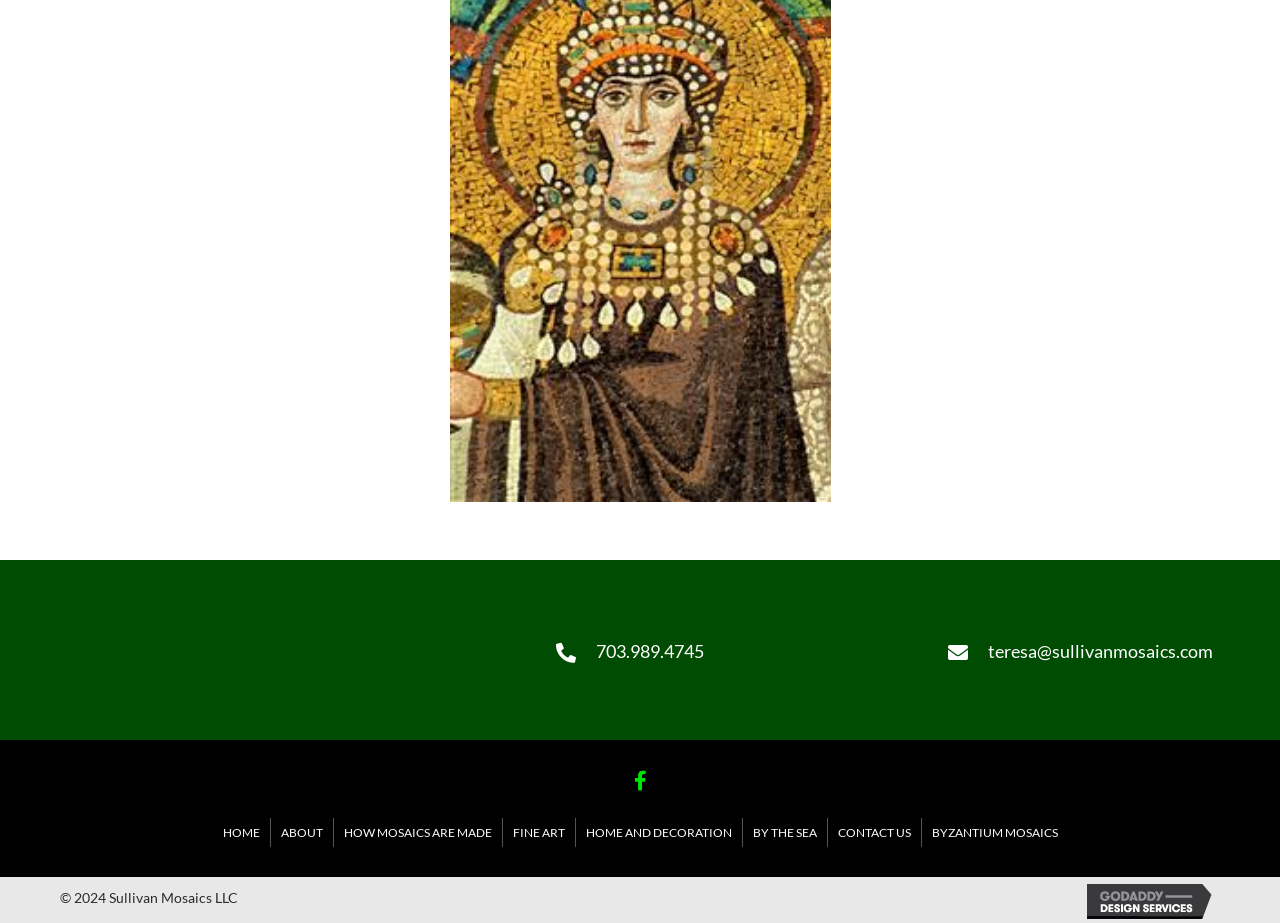Can you pinpoint the bounding box coordinates for the clickable element required for this instruction: "contact us through email"? The coordinates should be four float numbers between 0 and 1, i.e., [left, top, right, bottom].

[0.772, 0.693, 0.948, 0.717]